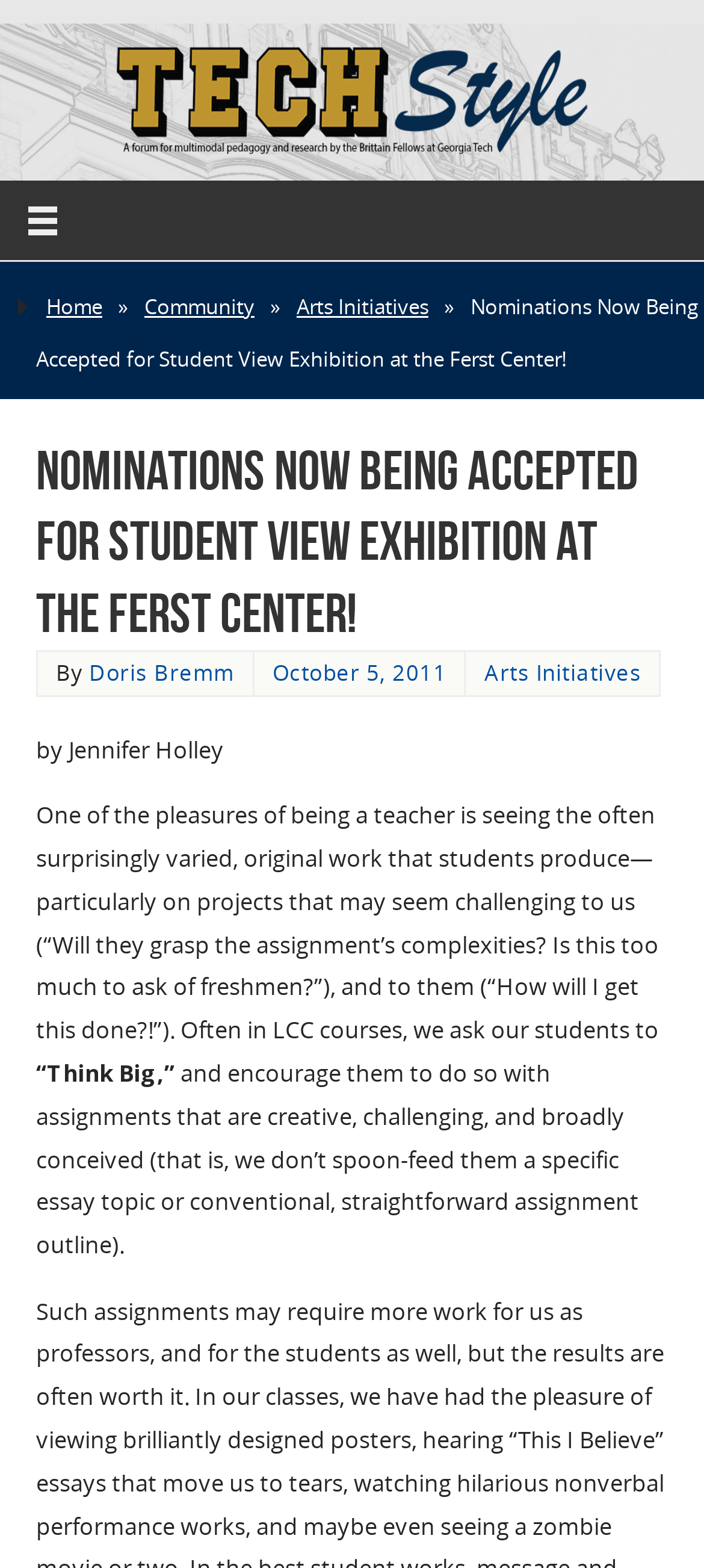Locate and provide the bounding box coordinates for the HTML element that matches this description: "October 5, 2011".

[0.387, 0.419, 0.634, 0.439]